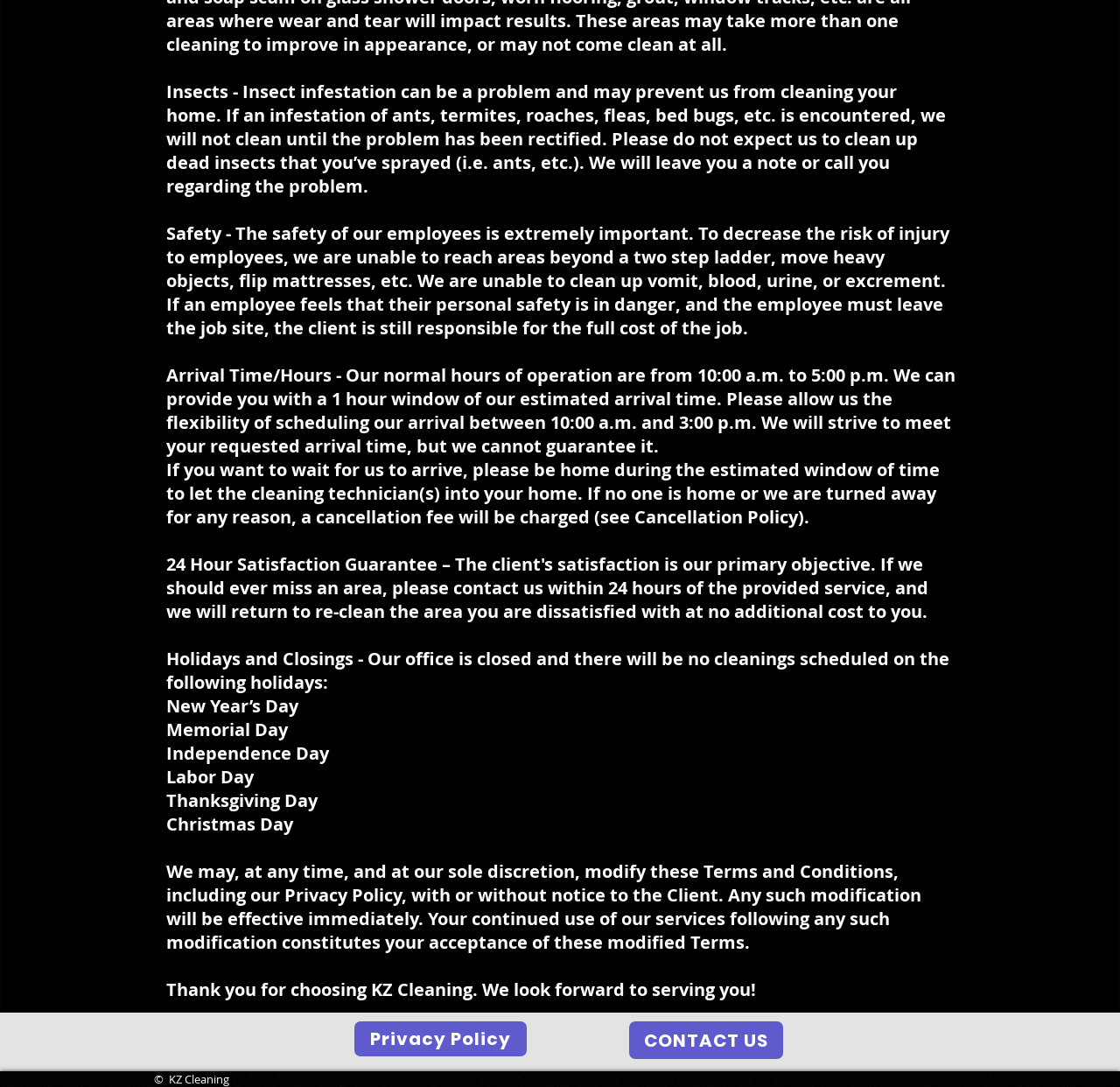What is the company's request to clients regarding arrival times?
Look at the image and answer the question with a single word or phrase.

Be home during estimated window